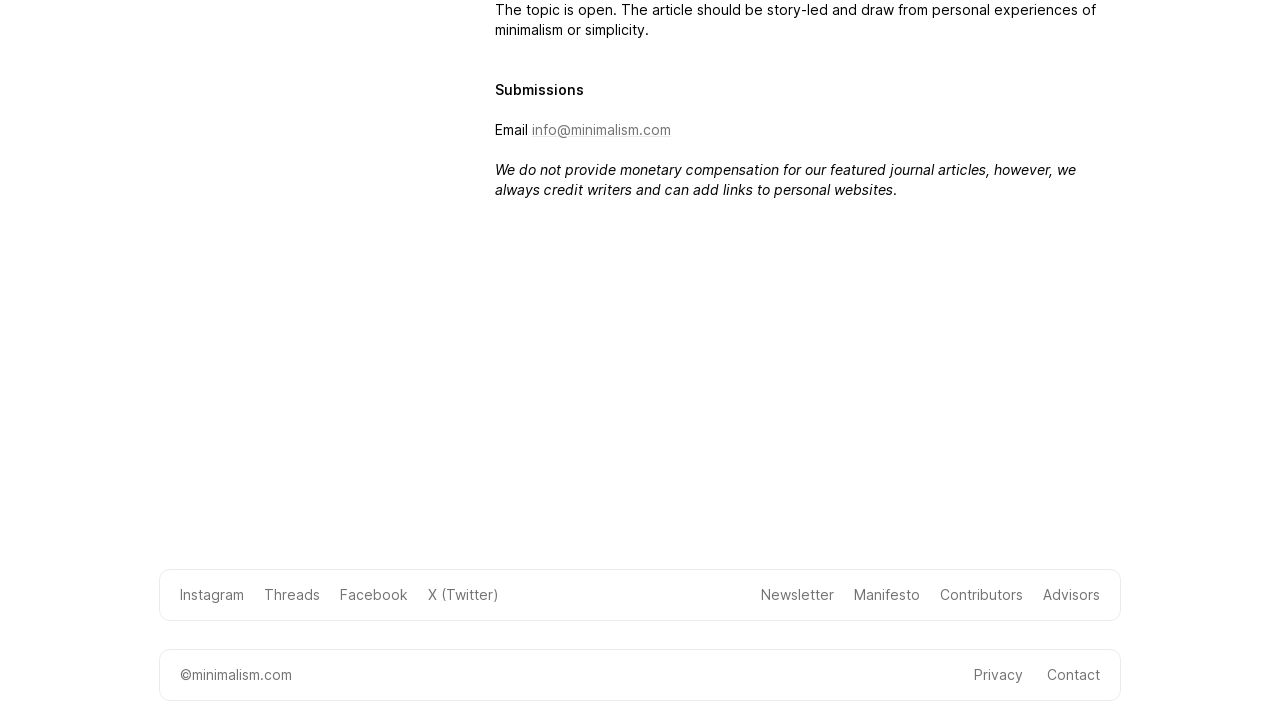Locate the bounding box coordinates of the UI element described by: "X (Twitter)". The bounding box coordinates should consist of four float numbers between 0 and 1, i.e., [left, top, right, bottom].

[0.334, 0.812, 0.39, 0.84]